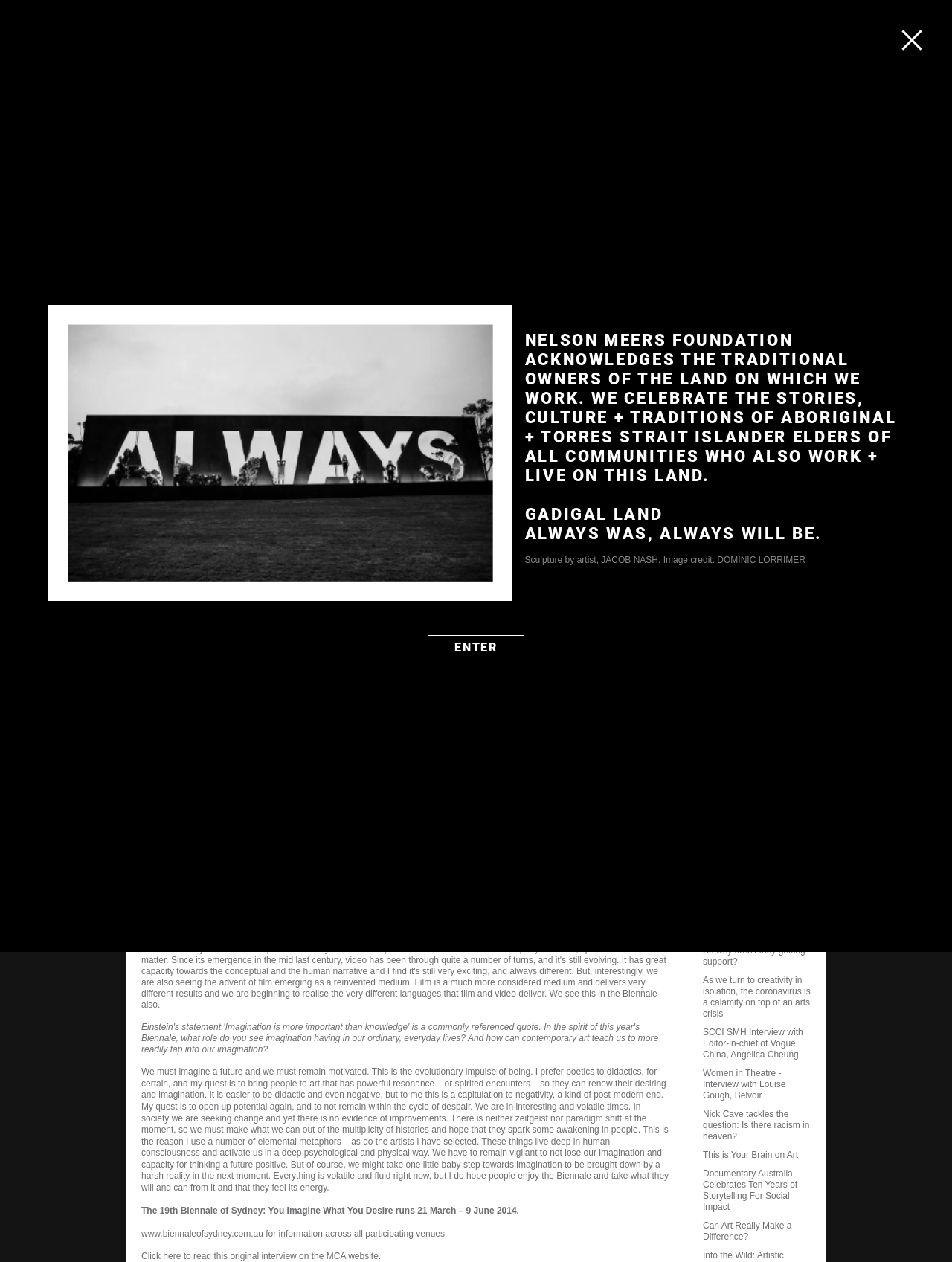Can you show the bounding box coordinates of the region to click on to complete the task described in the instruction: "Read the conversation with Juliana Engberg"?

[0.5, 0.065, 0.867, 0.242]